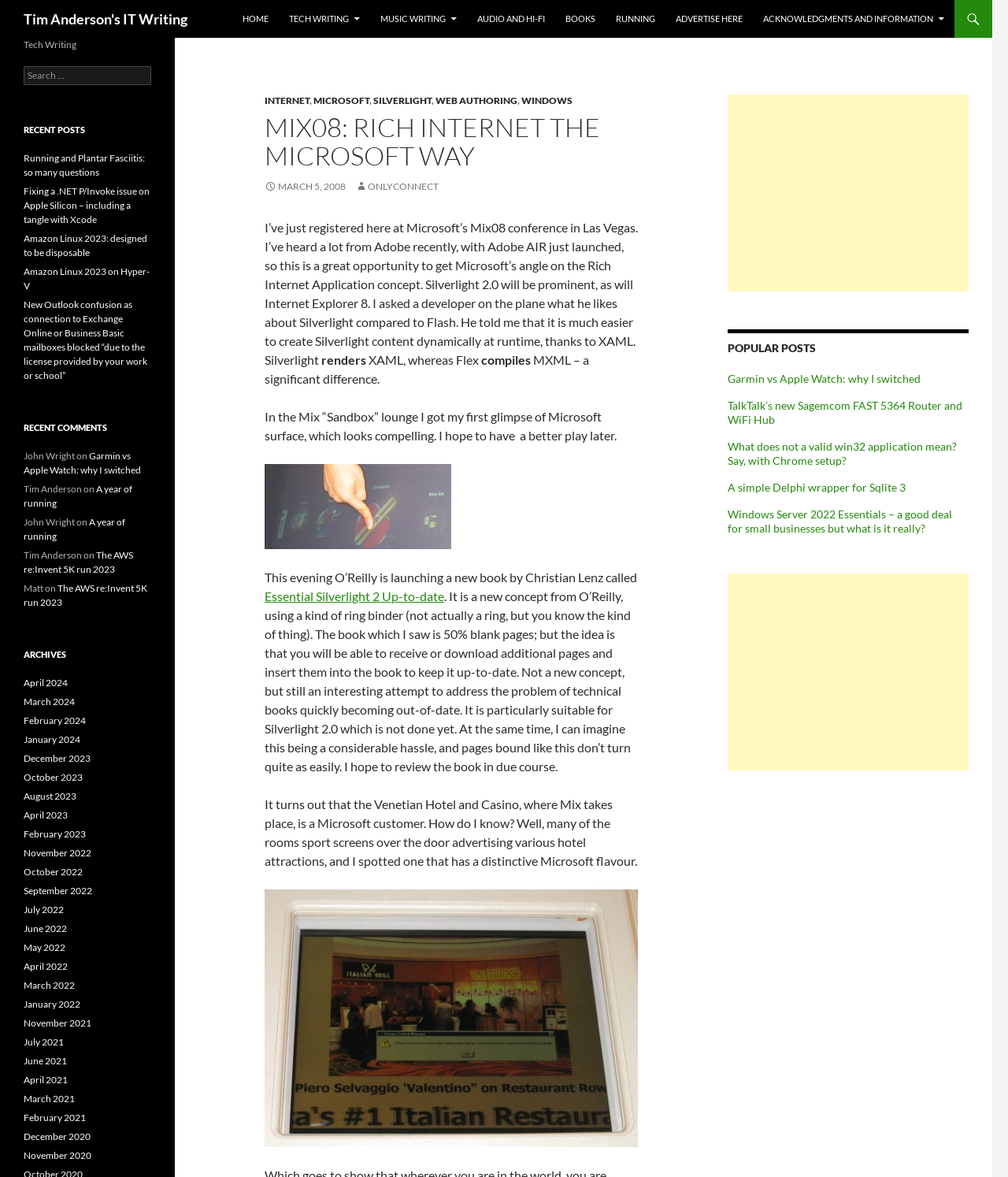Please provide a comprehensive answer to the question based on the screenshot: What is the book being launched?

The book being launched is 'Essential Silverlight 2', which is mentioned in the text content, specifically the sentence 'This evening O’Reilly is launching a new book by Christian Lenz called Essential Silverlight 2 Up-to-date'.